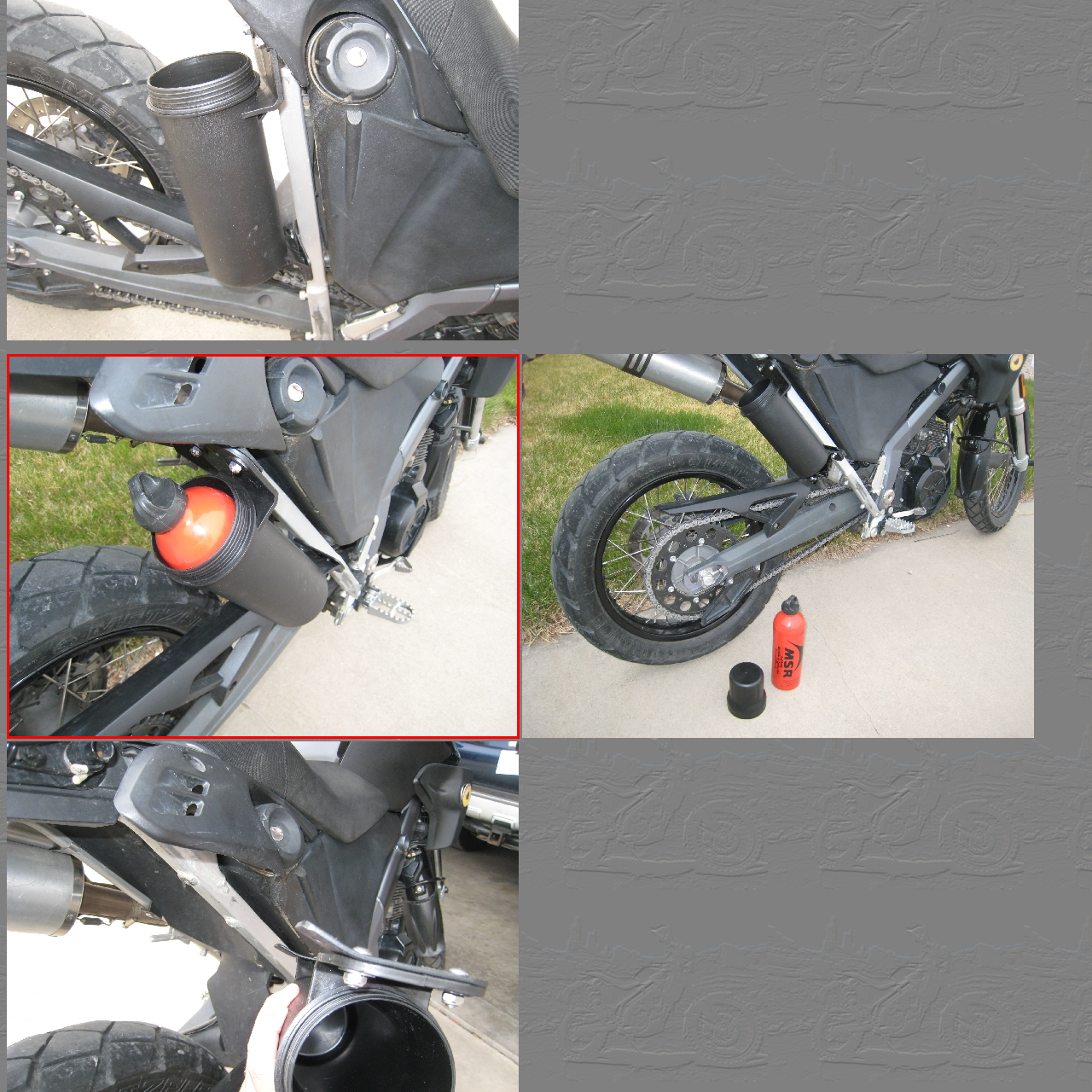Observe the image area highlighted by the pink border and answer the ensuing question in detail, using the visual cues: 
What is the purpose of the black cylindrical cover?

The black cylindrical cover encases the exhaust system, providing a sleek and modern look to the motorcycle's rear section, while also likely serving a functional purpose.